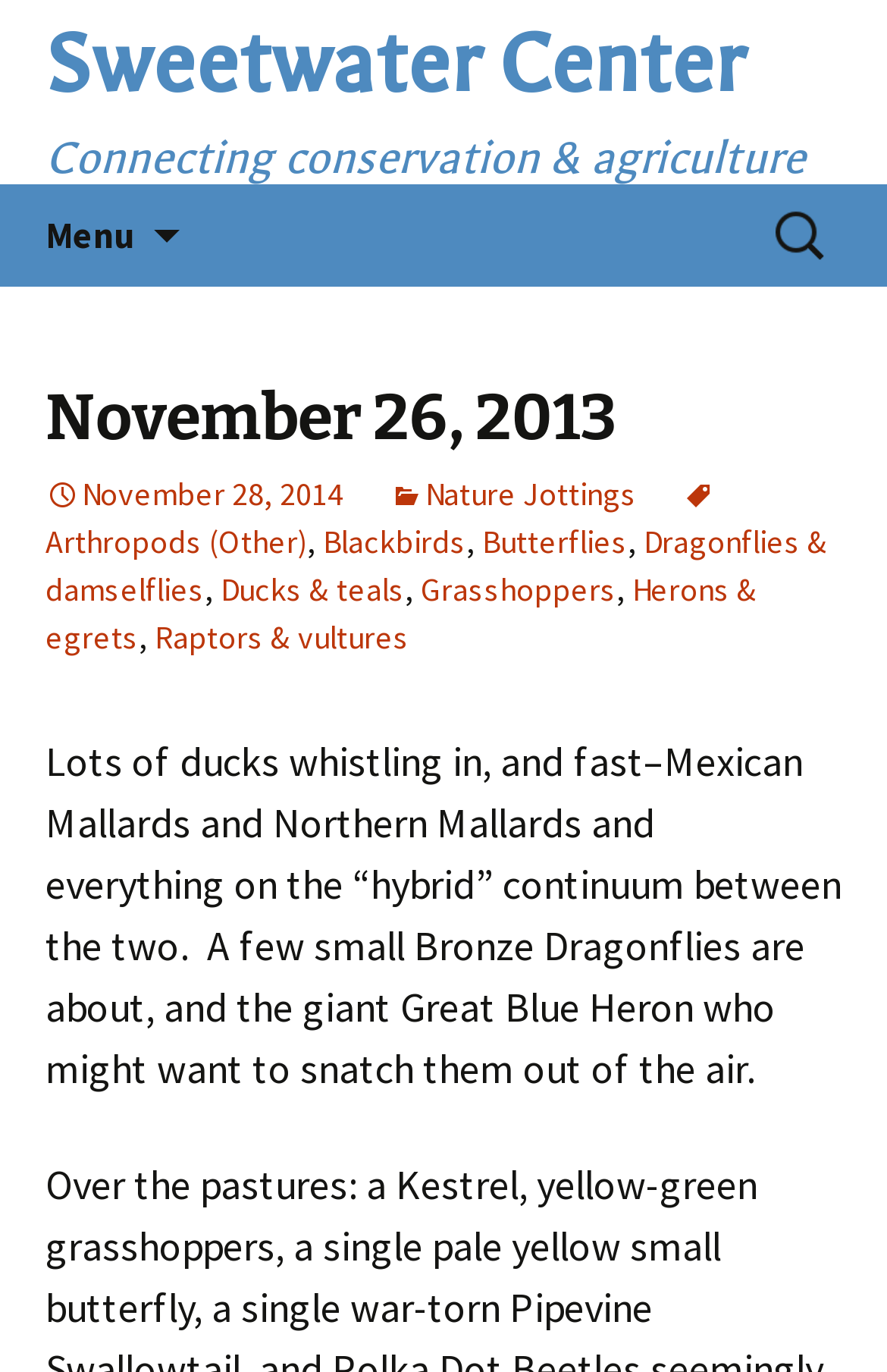Based on the image, please elaborate on the answer to the following question:
What is the date mentioned on the webpage?

The date can be found in the heading element 'November 26, 2013' which is a child of the HeaderAsNonLandmark element.